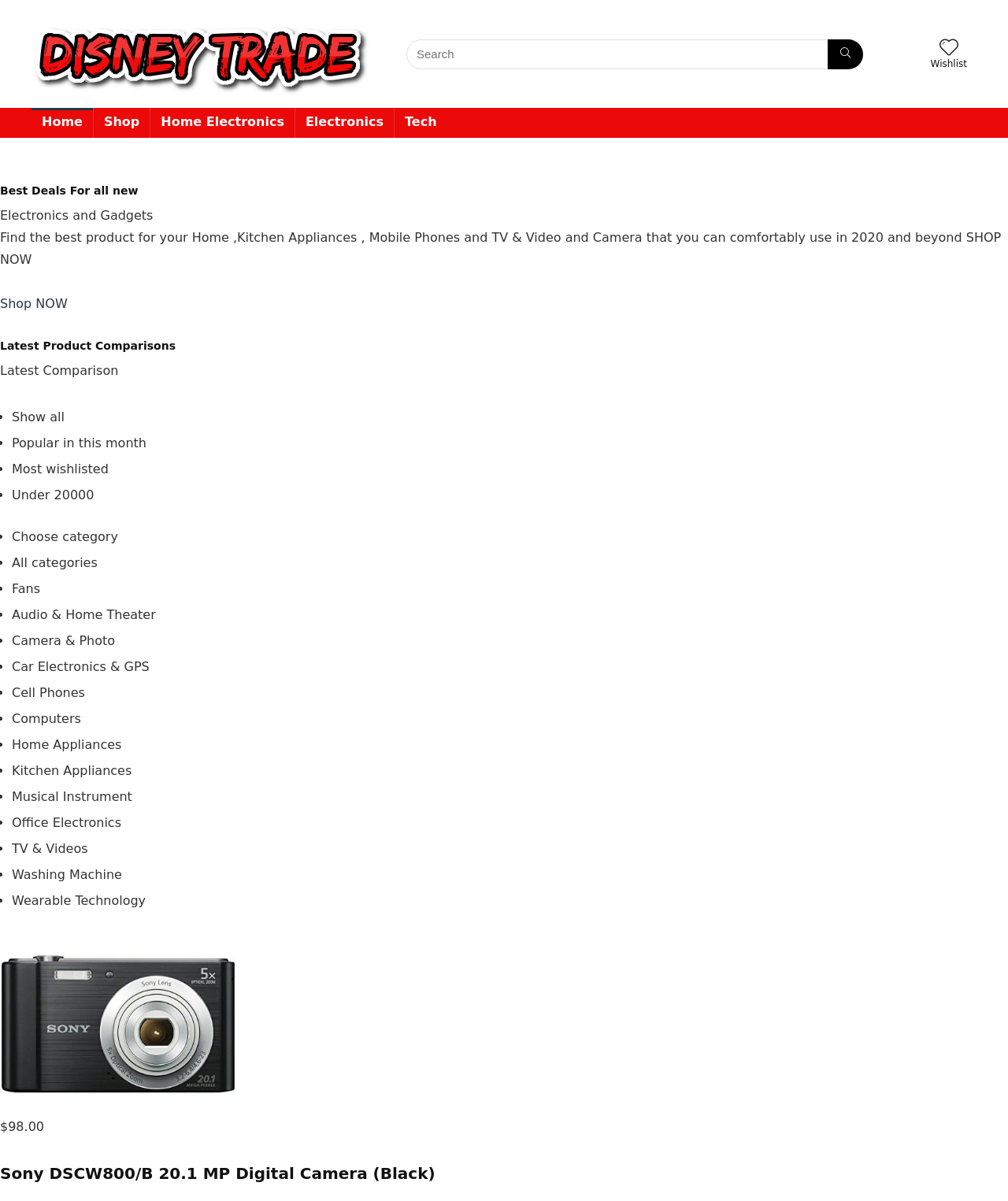Determine the bounding box coordinates for the area you should click to complete the following instruction: "Go to Home page".

[0.031, 0.09, 0.092, 0.115]